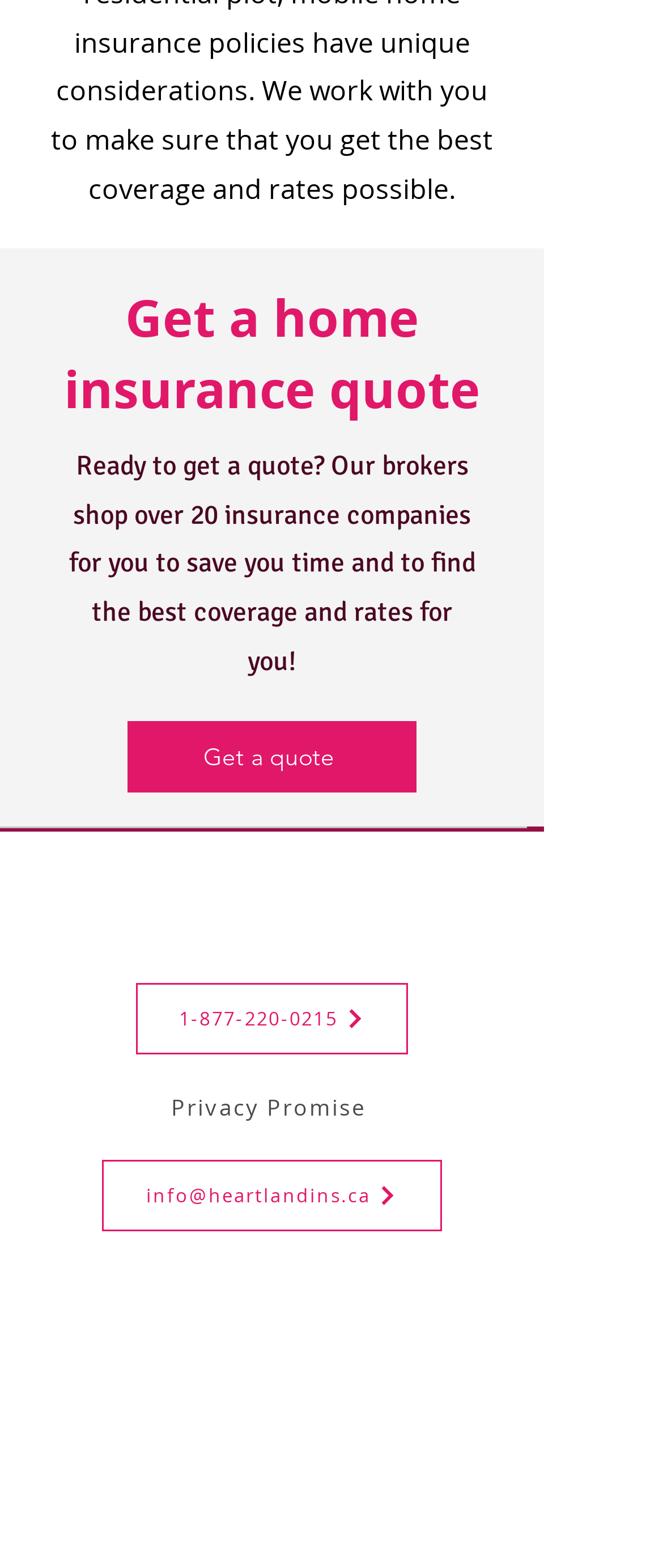What is the purpose of this website?
Look at the image and answer with only one word or phrase.

Get home insurance quote